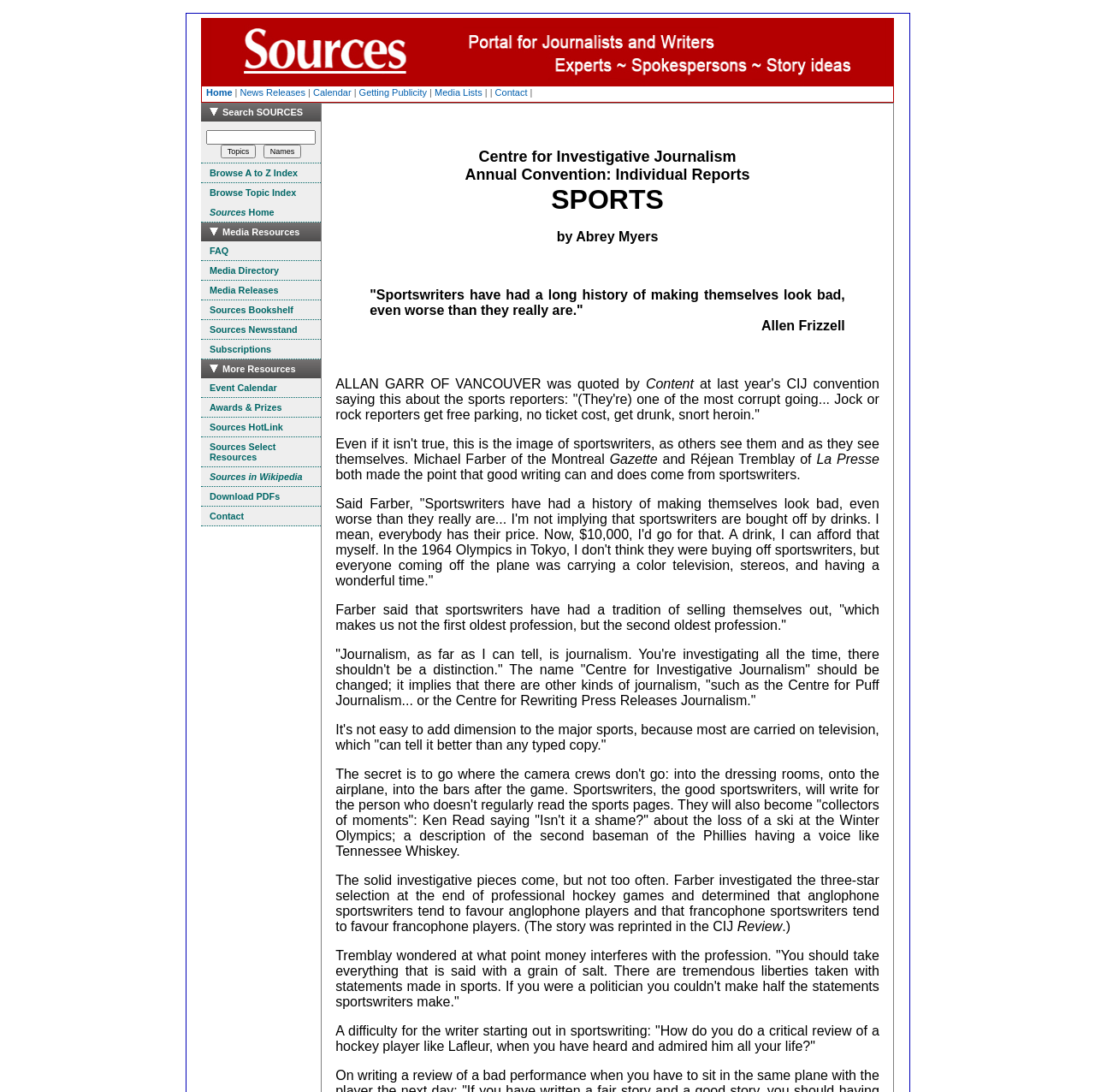Who spoke about the tradition of selling out in sportswriting?
Please answer using one word or phrase, based on the screenshot.

Farber